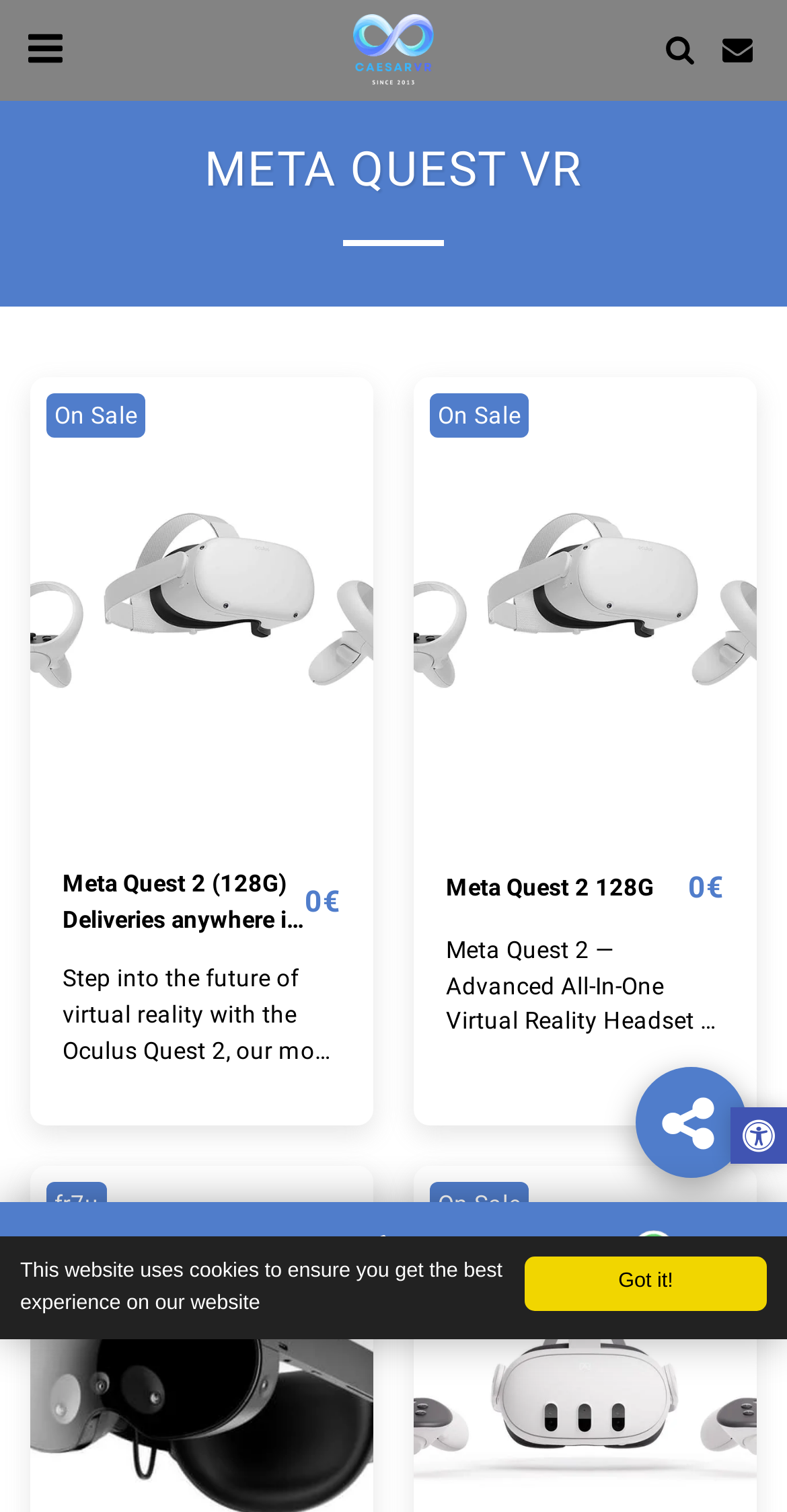Please locate the clickable area by providing the bounding box coordinates to follow this instruction: "Check the 'WhatsApp' contact information".

[0.758, 0.848, 0.905, 0.867]